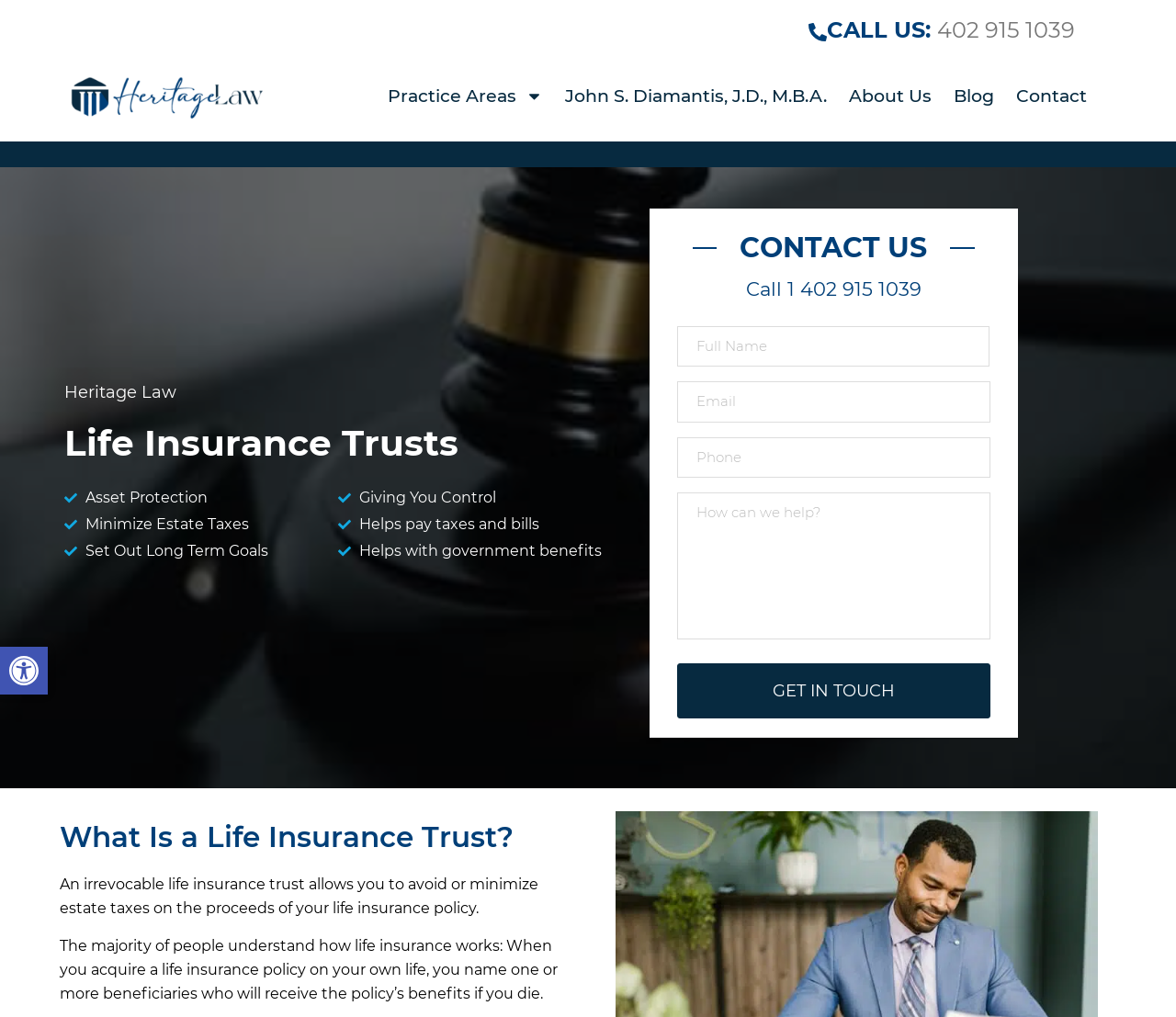What can I do on the webpage?
Please respond to the question thoroughly and include all relevant details.

The webpage provides a button 'GET IN TOUCH' which allows users to get in touch with Heritage Law. This button is accompanied by text fields to enter first name, email, phone number, and message.